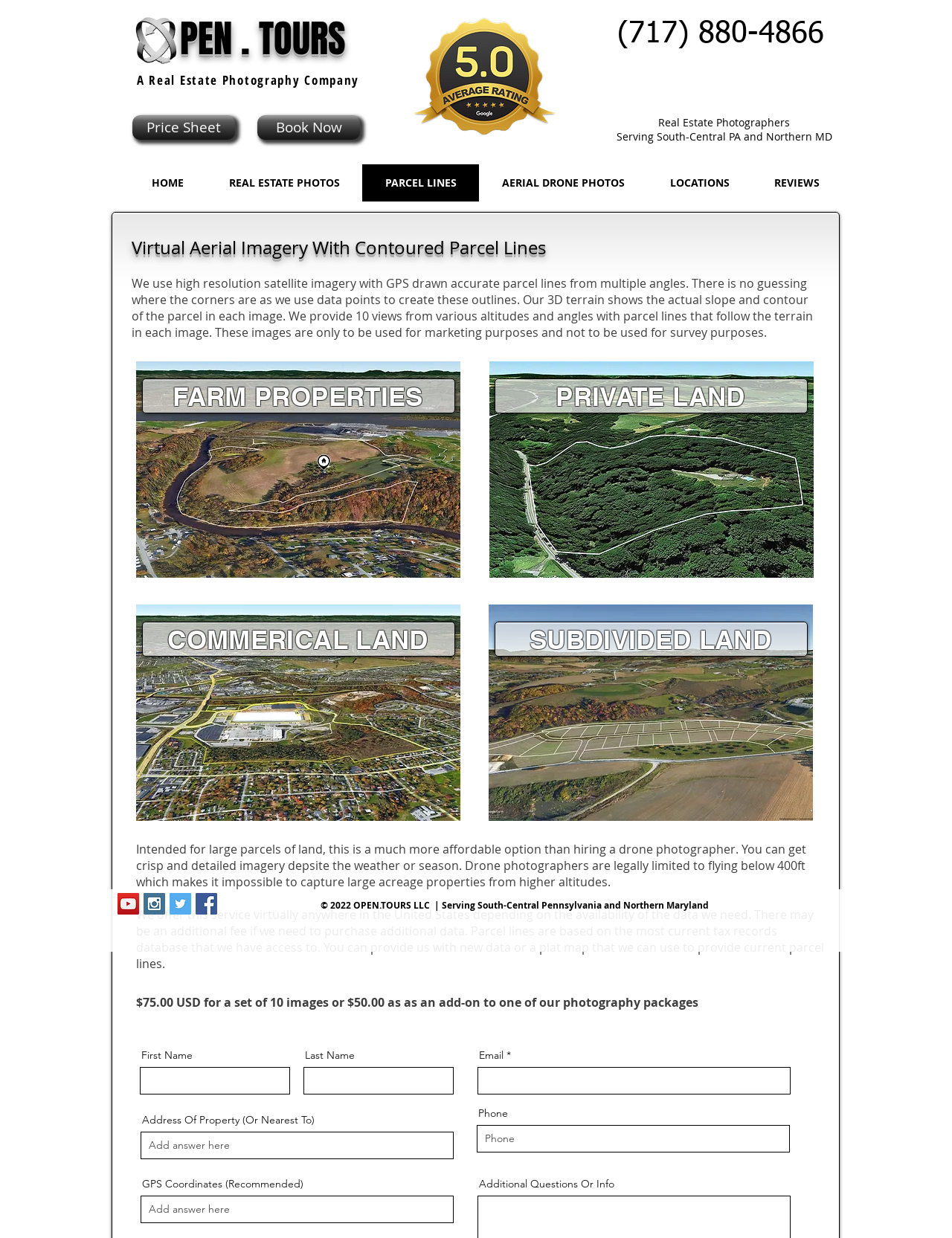Please find the bounding box coordinates of the clickable region needed to complete the following instruction: "Click the 'Book Now' button". The bounding box coordinates must consist of four float numbers between 0 and 1, i.e., [left, top, right, bottom].

[0.27, 0.093, 0.378, 0.113]